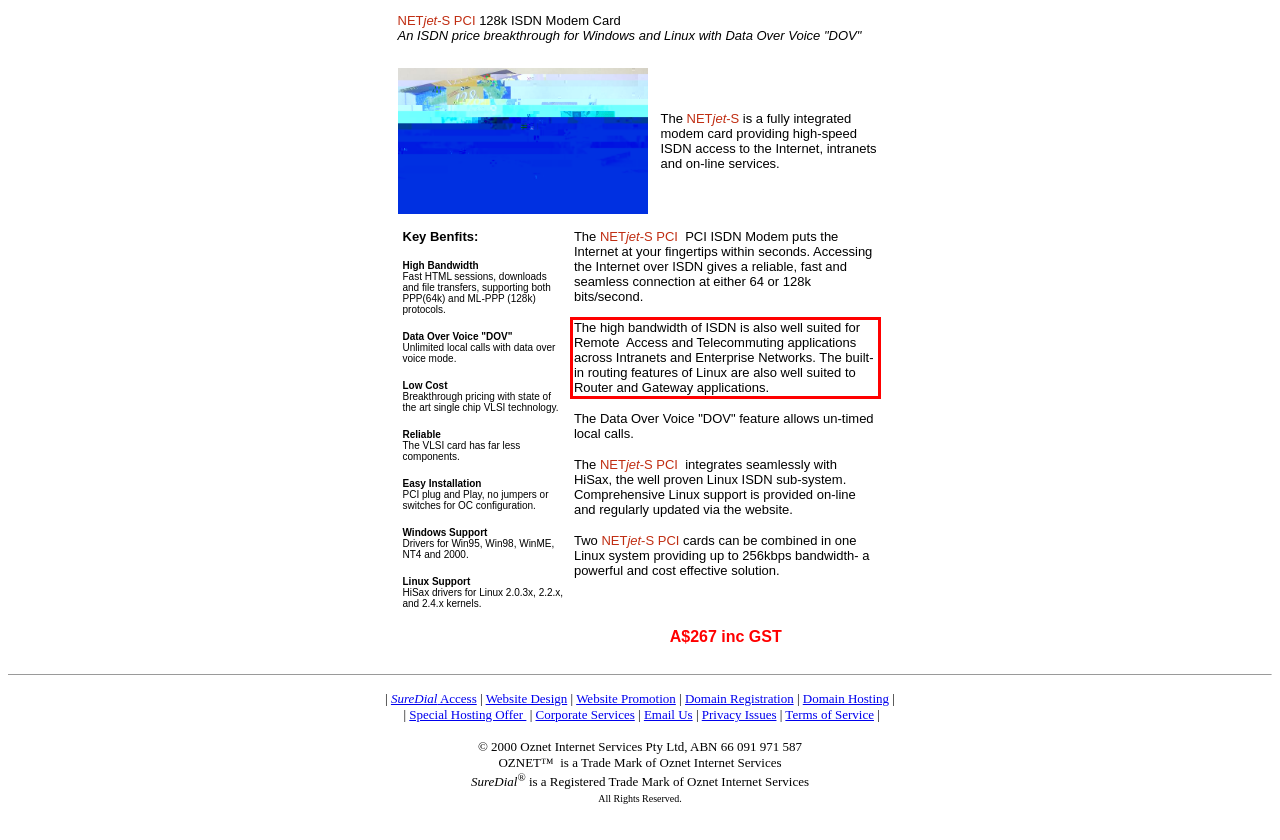Please examine the webpage screenshot and extract the text within the red bounding box using OCR.

The high bandwidth of ISDN is also well suited for Remote Access and Telecommuting applications across Intranets and Enterprise Networks. The built-in routing features of Linux are also well suited to Router and Gateway applications.